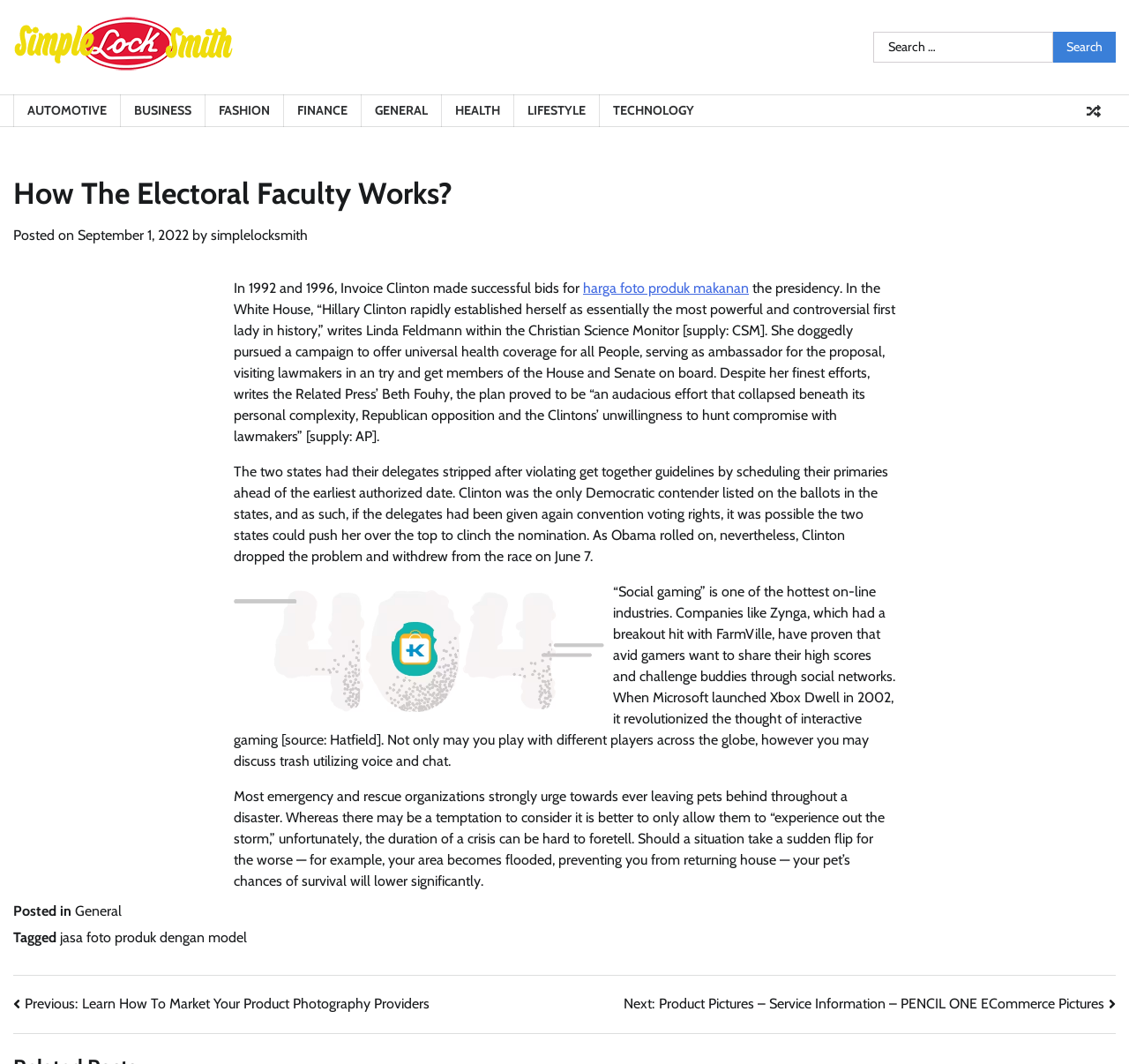Review the image closely and give a comprehensive answer to the question: What is the purpose of the 'Search for:' field?

The 'Search for:' field is a search box element that allows users to search the website for specific content. It is accompanied by a 'Search' button, indicating that it is a search function.